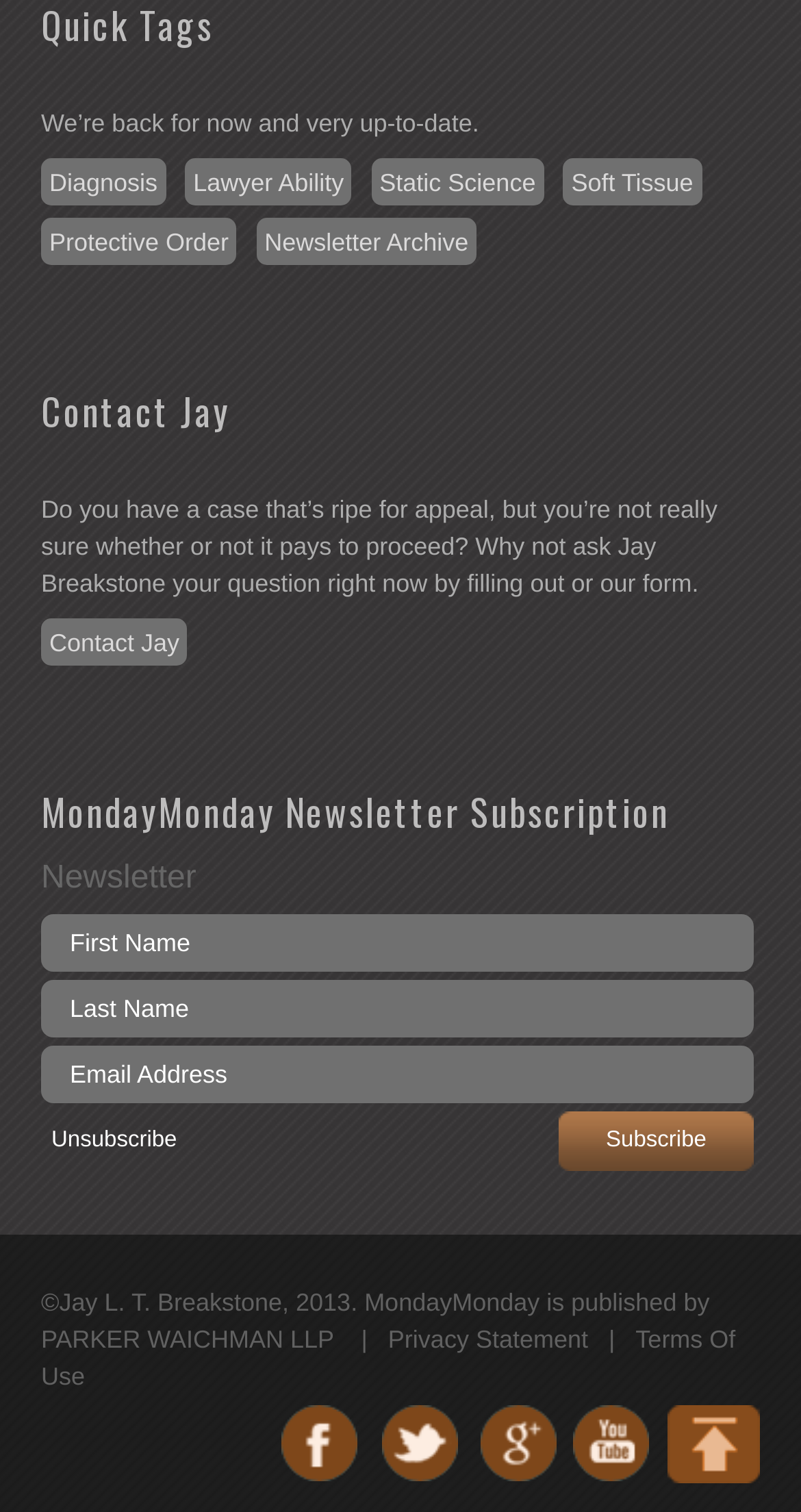Answer the question using only one word or a concise phrase: What is the name of the lawyer?

Jay Breakstone